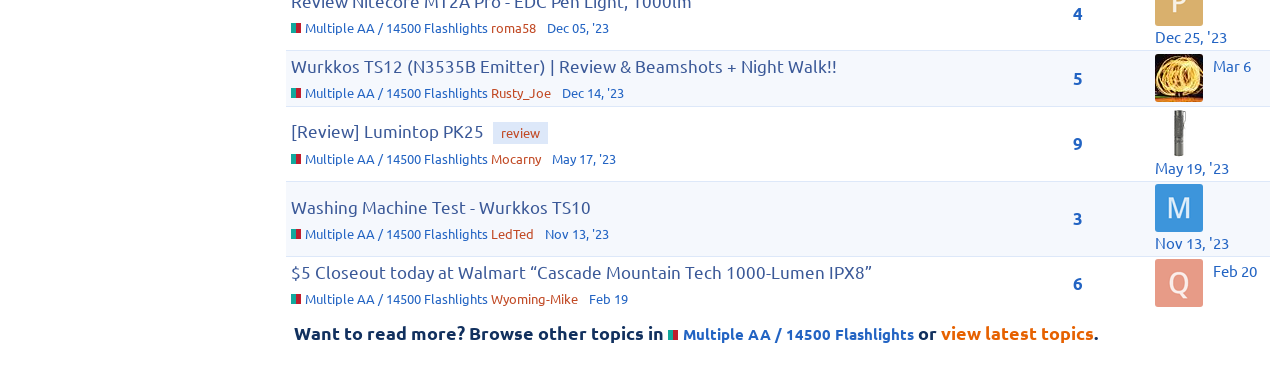What is the date of the last topic?
Give a one-word or short phrase answer based on the image.

Feb 19